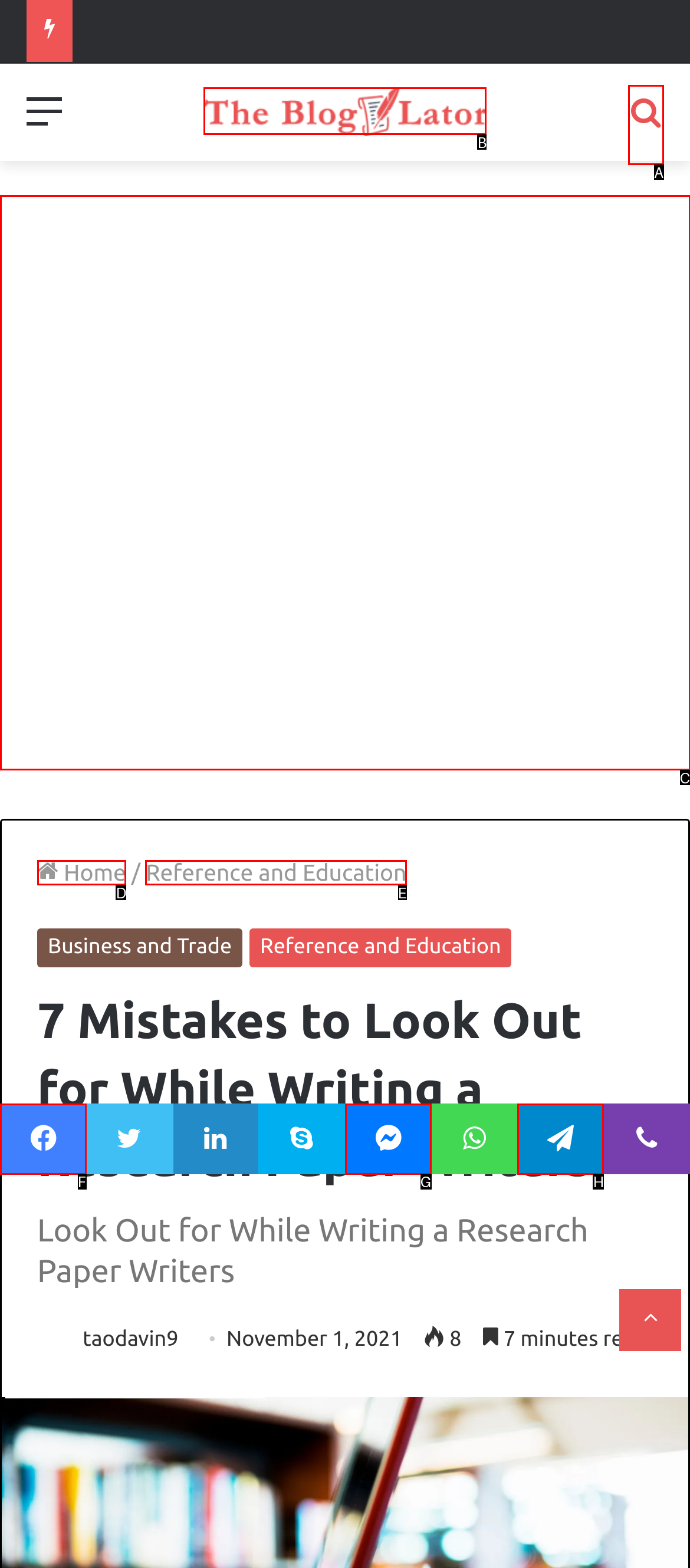Identify the correct HTML element to click for the task: Go to the blogulator. Provide the letter of your choice.

B